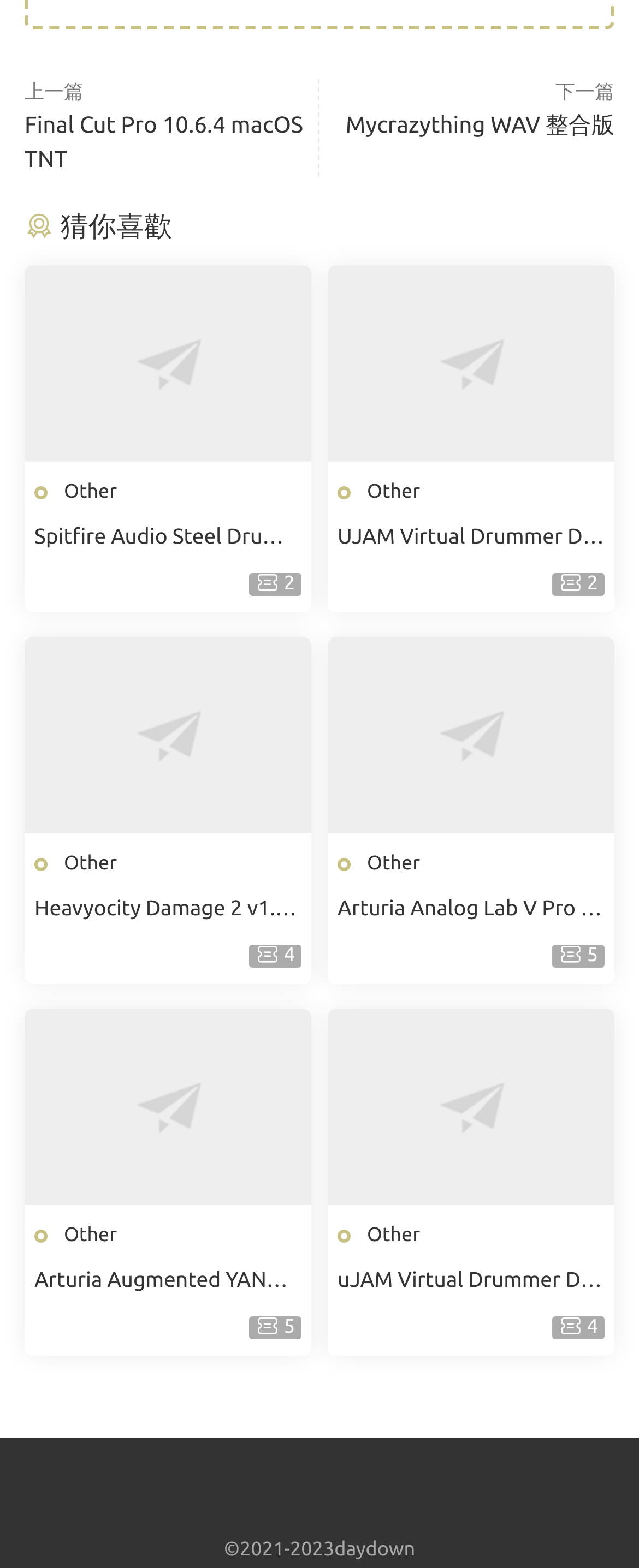Point out the bounding box coordinates of the section to click in order to follow this instruction: "Check the information of Heavyocity Damage 2 v1.1.0 KONTAKT-FANTASTiC".

[0.054, 0.569, 0.472, 0.59]